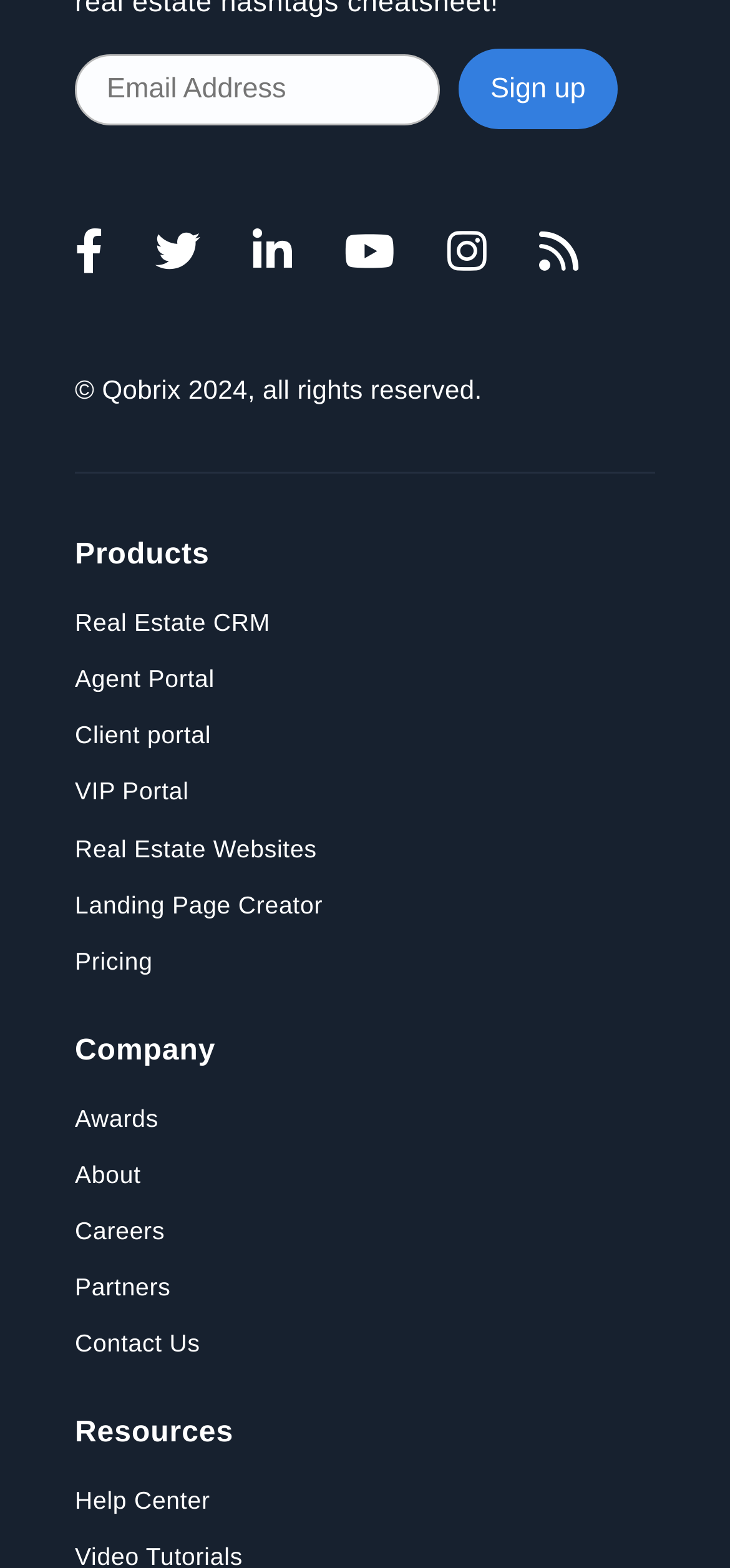Provide the bounding box coordinates for the UI element described in this sentence: "Instagram". The coordinates should be four float values between 0 and 1, i.e., [left, top, right, bottom].

[0.613, 0.145, 0.667, 0.178]